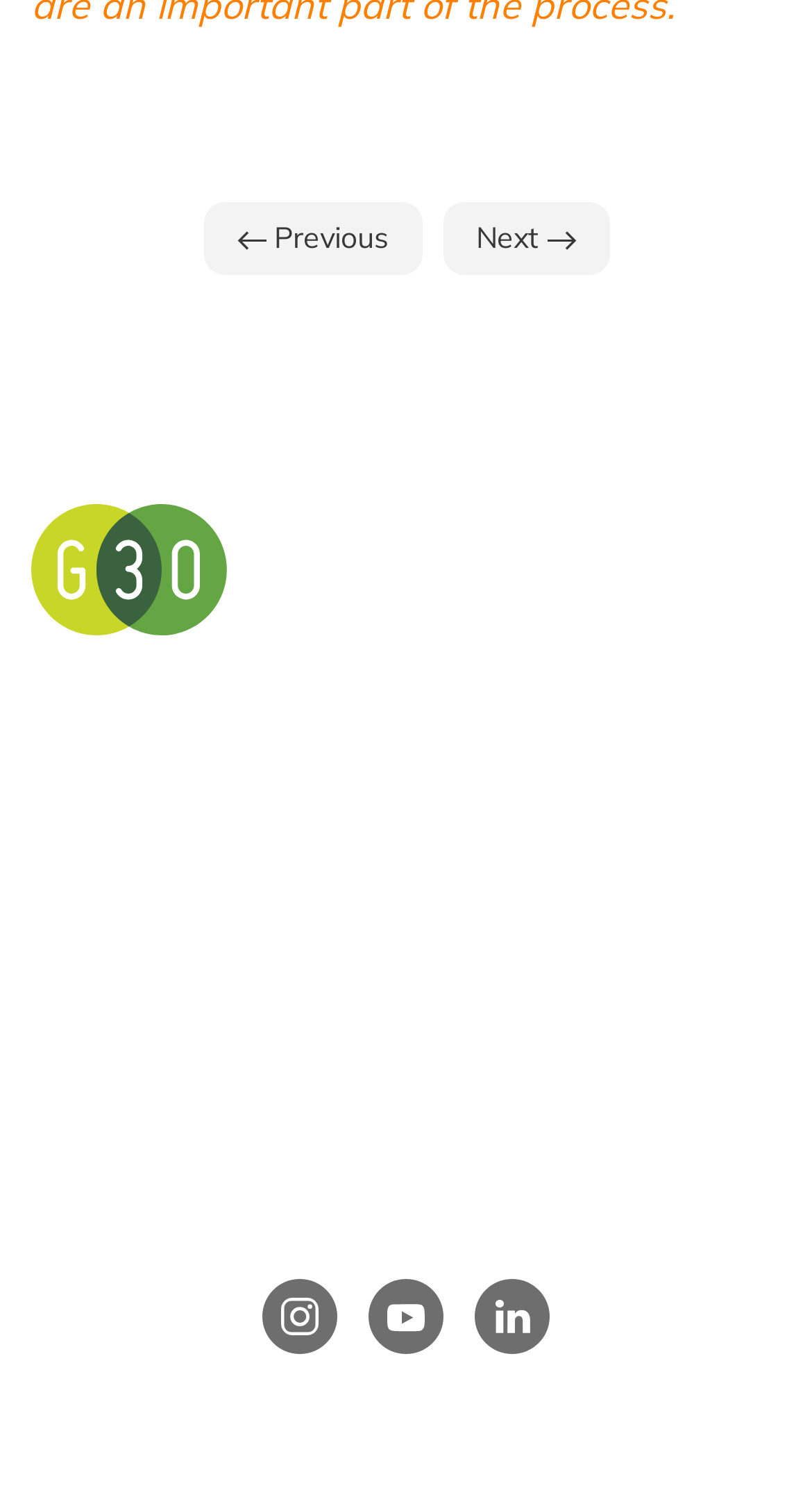What is the phone number of this location?
Based on the image, answer the question with a single word or brief phrase.

+81-52-747-6556